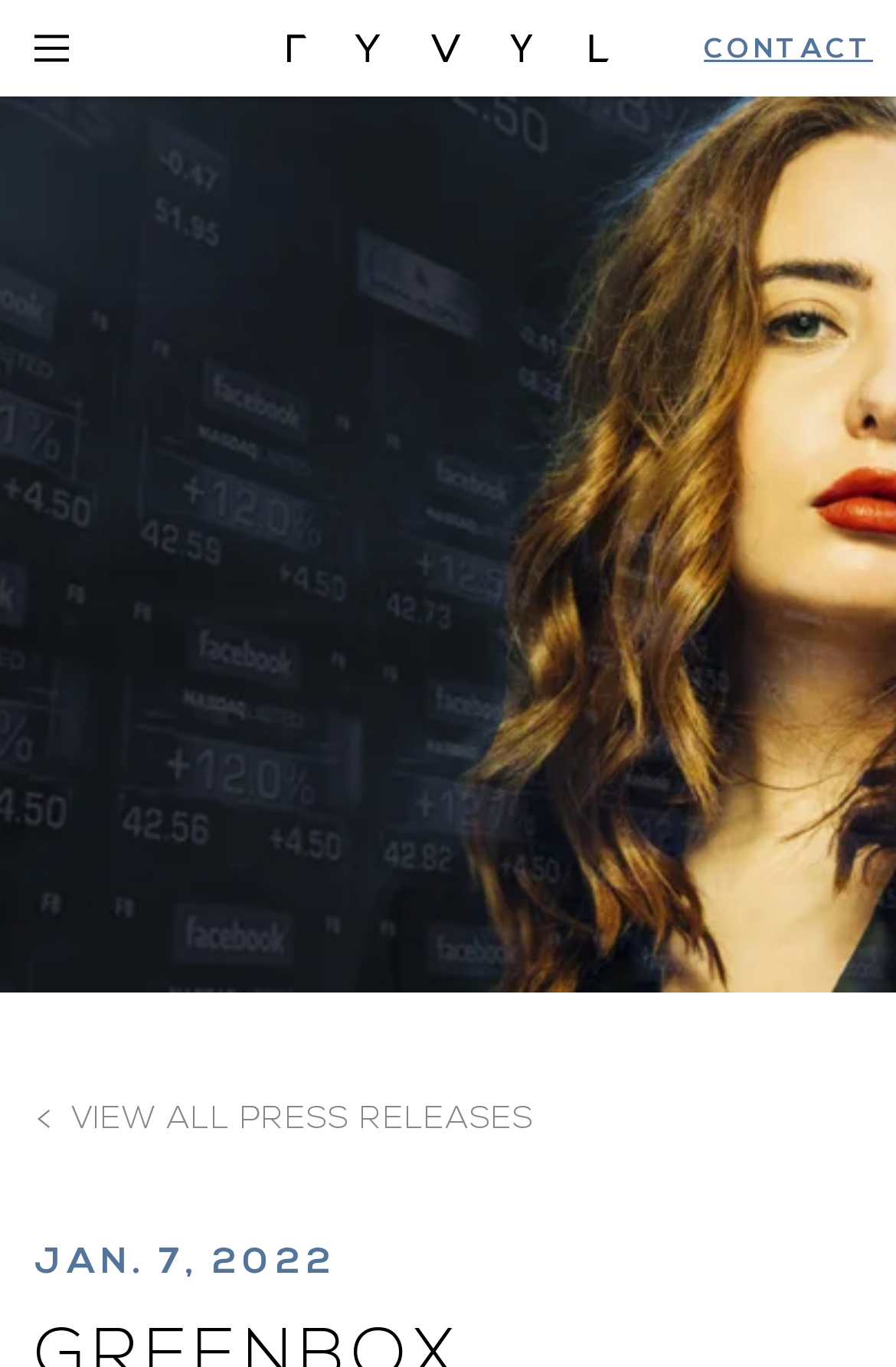Bounding box coordinates are specified in the format (top-left x, top-left y, bottom-right x, bottom-right y). All values are floating point numbers bounded between 0 and 1. Please provide the bounding box coordinate of the region this sentence describes: View All Press Releases

[0.079, 0.807, 0.596, 0.832]